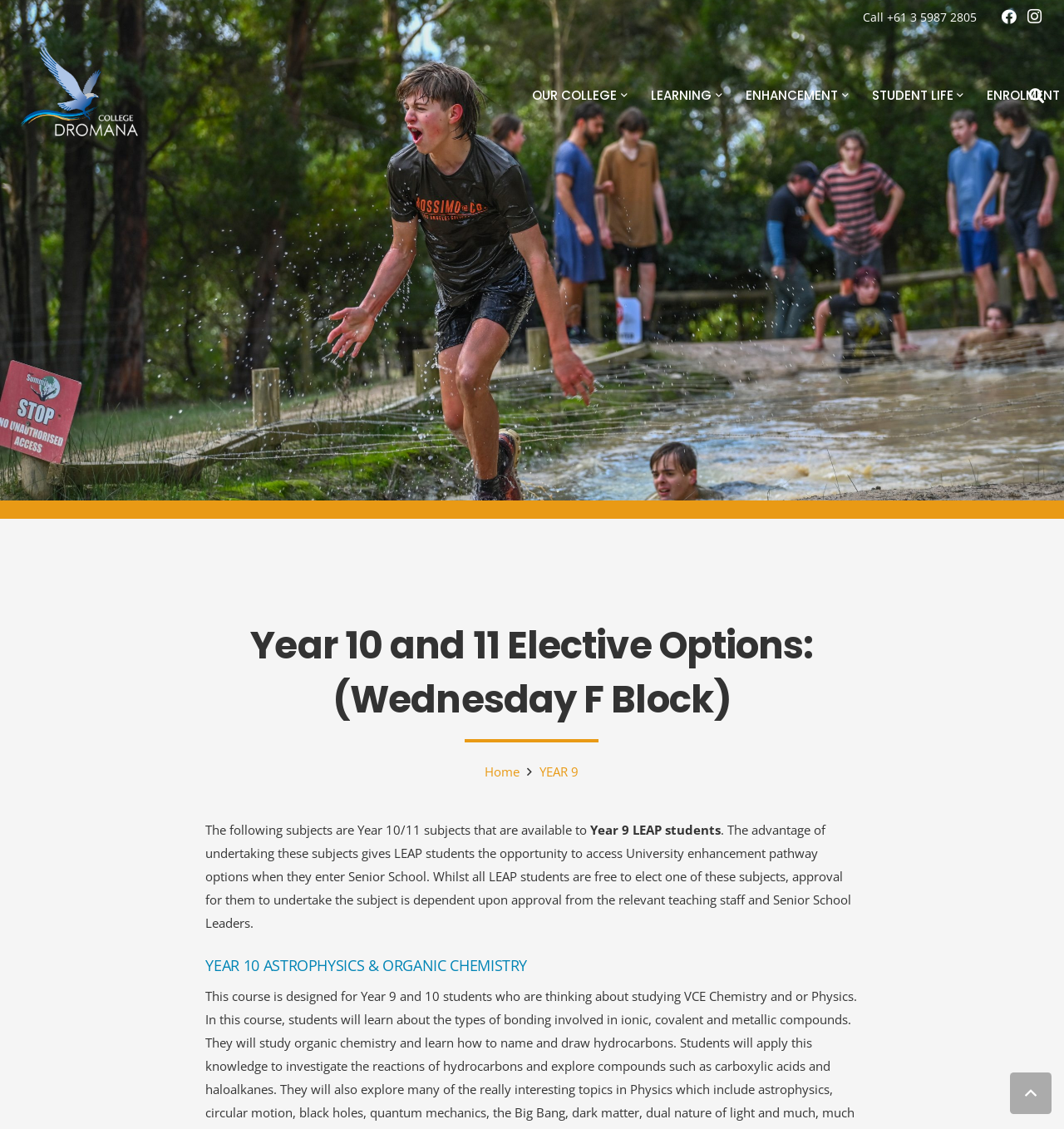Find the bounding box coordinates of the element to click in order to complete the given instruction: "View home page."

[0.456, 0.676, 0.489, 0.691]